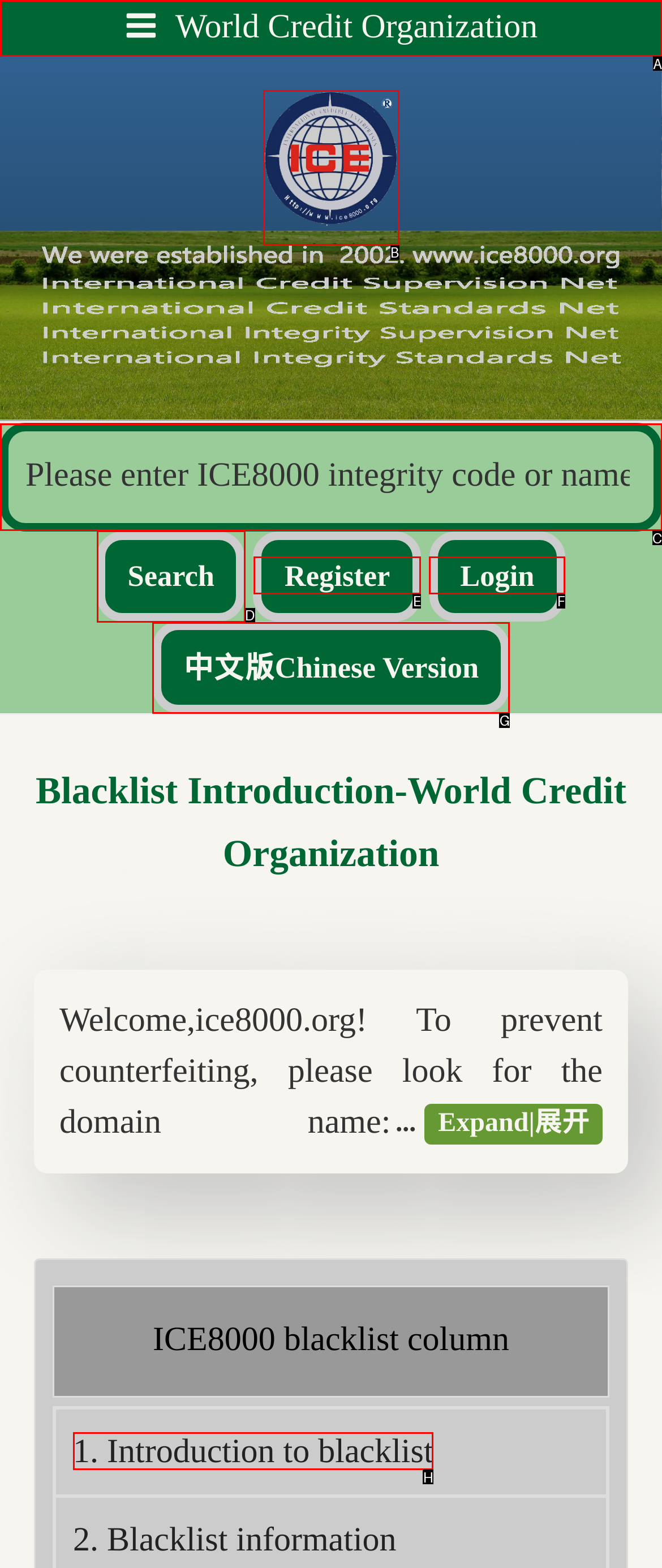From the options shown, which one fits the description: Login? Respond with the appropriate letter.

F